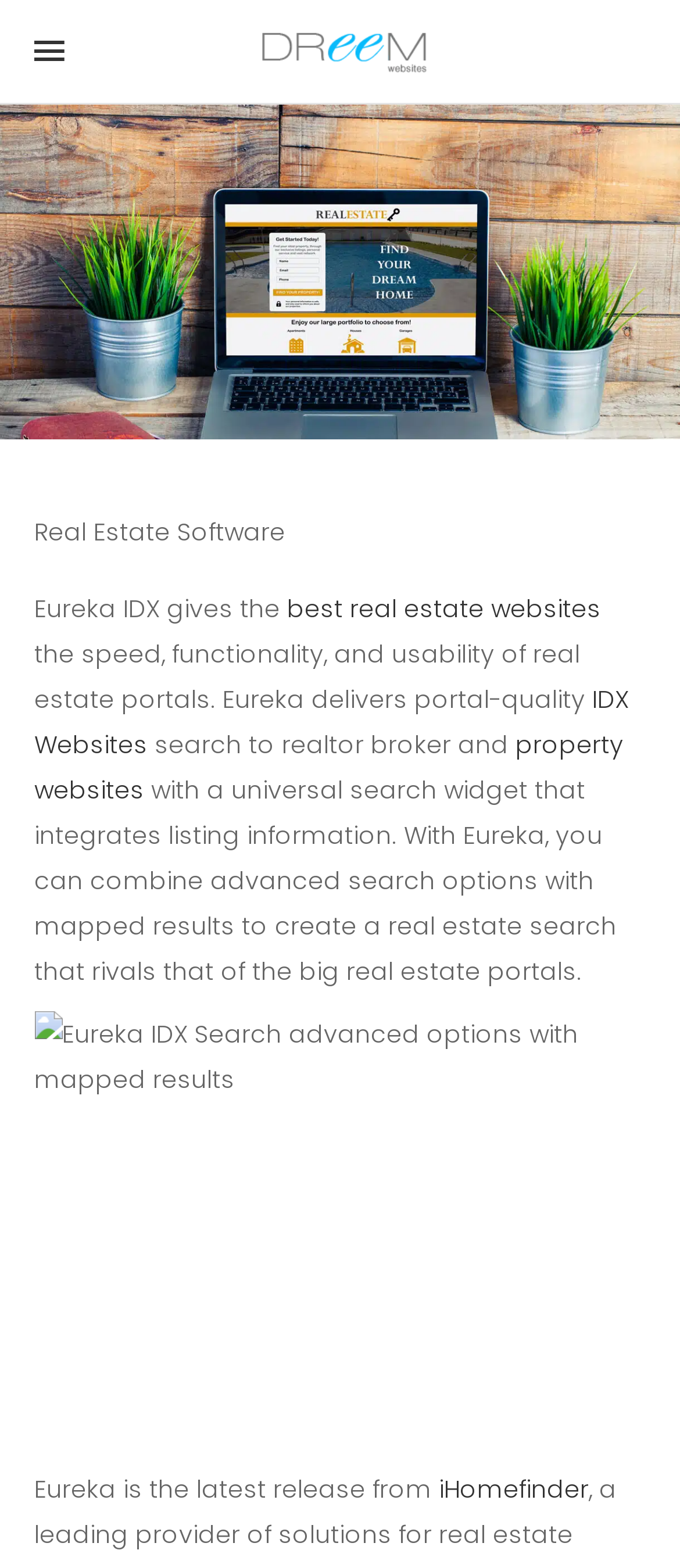Identify the bounding box of the HTML element described here: "Real Estate Software". Provide the coordinates as four float numbers between 0 and 1: [left, top, right, bottom].

[0.05, 0.328, 0.419, 0.35]